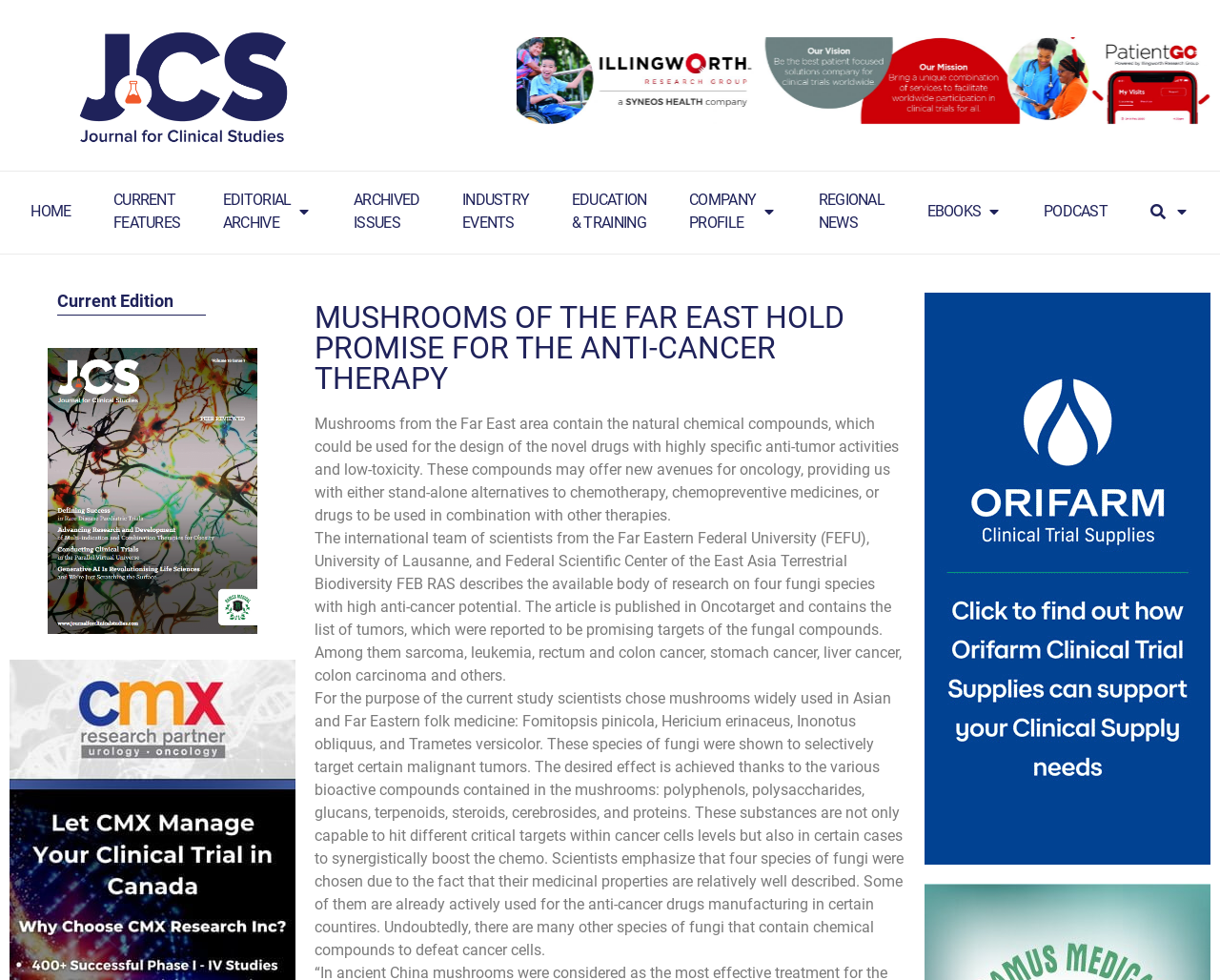Please mark the clickable region by giving the bounding box coordinates needed to complete this instruction: "Click the HOME link".

[0.025, 0.204, 0.058, 0.228]